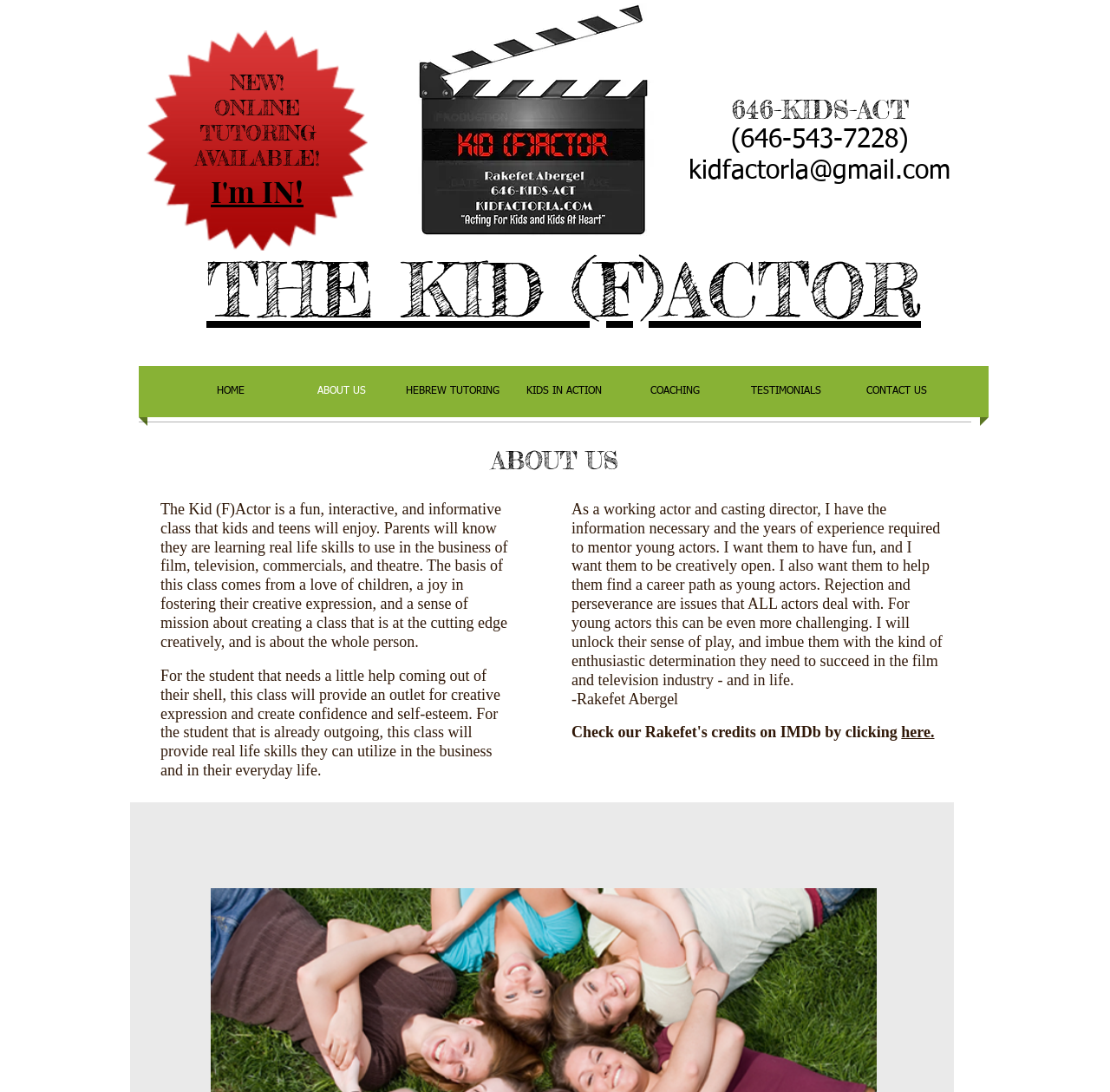Answer this question using a single word or a brief phrase:
What is the phone number provided on this webpage?

(646-543-7228)